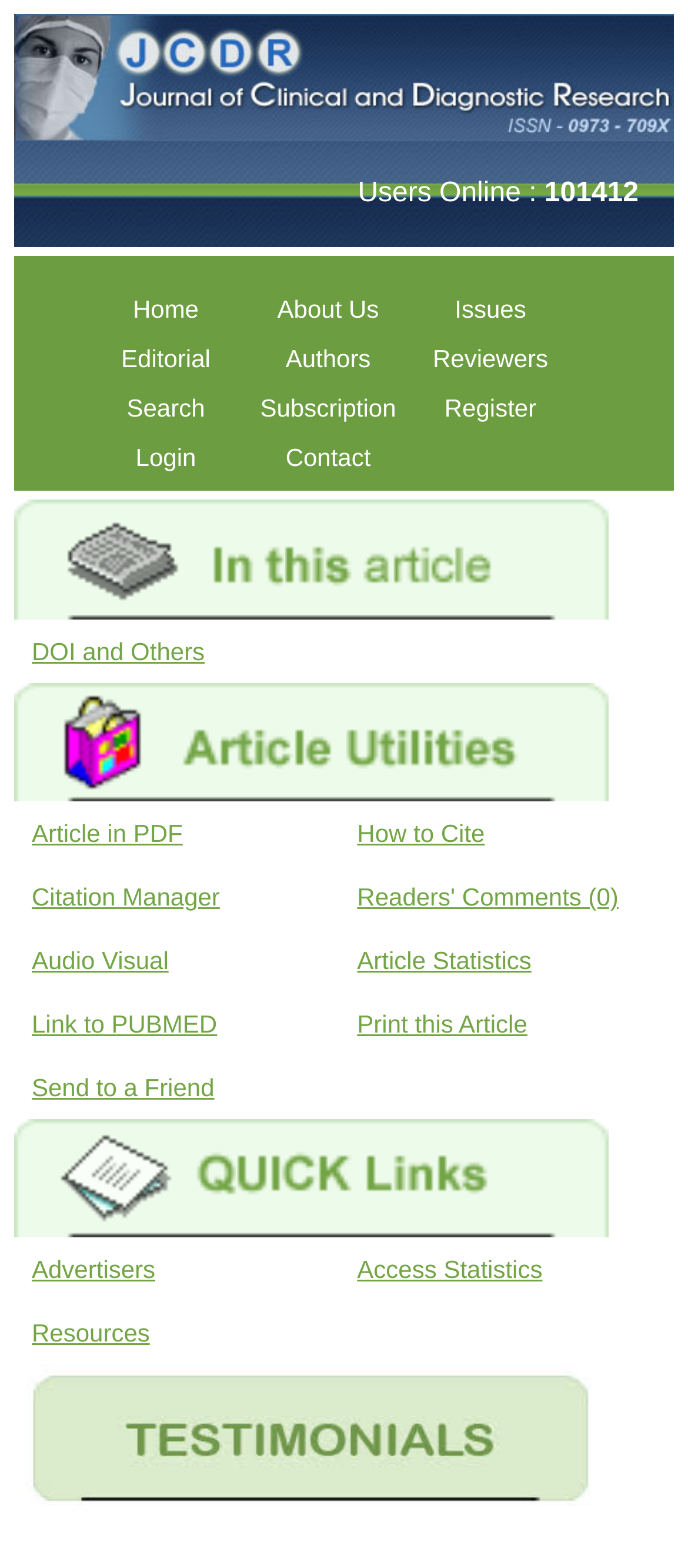How many users are online? From the image, respond with a single word or brief phrase.

101412